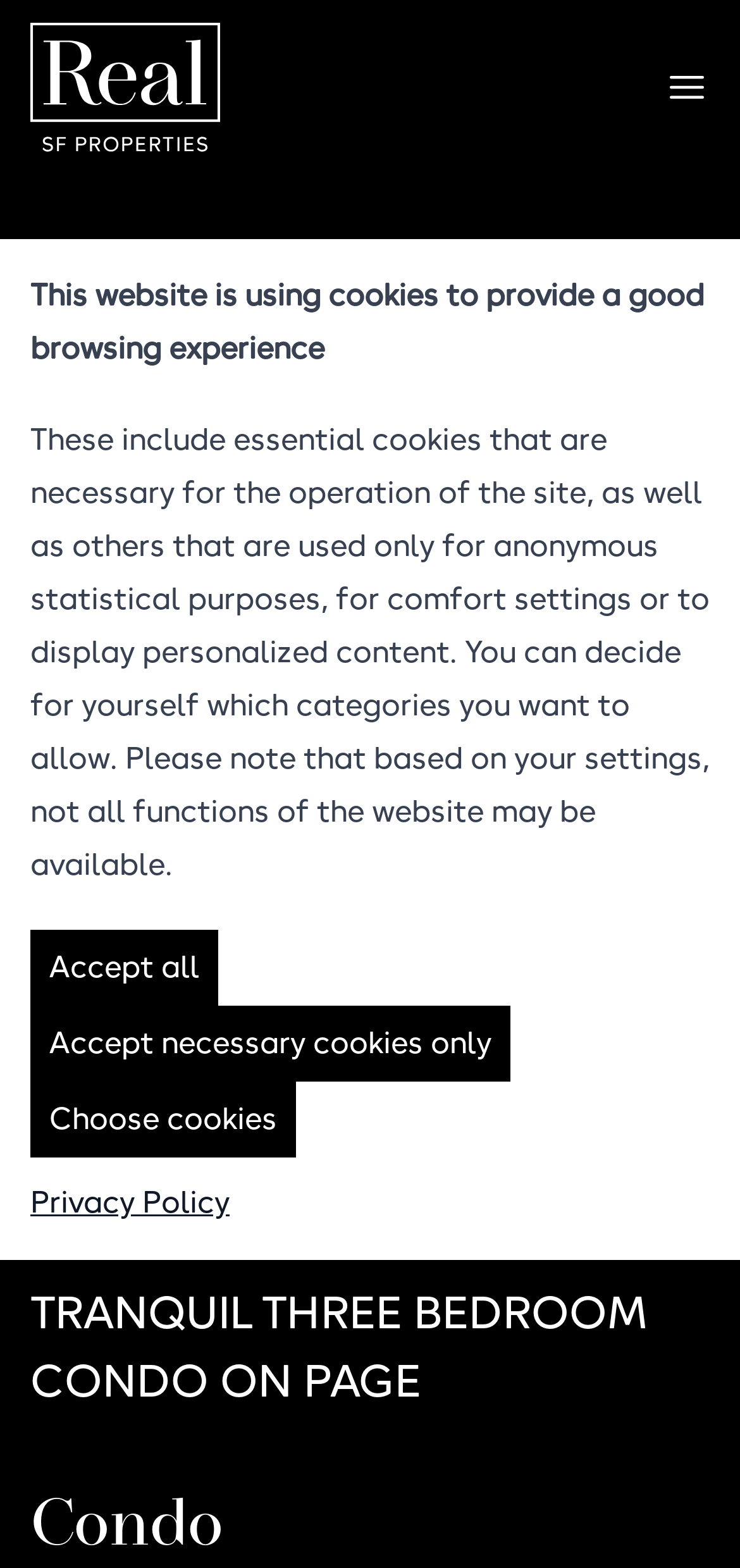Identify the bounding box coordinates of the area you need to click to perform the following instruction: "Open main menu".

[0.897, 0.041, 0.959, 0.07]